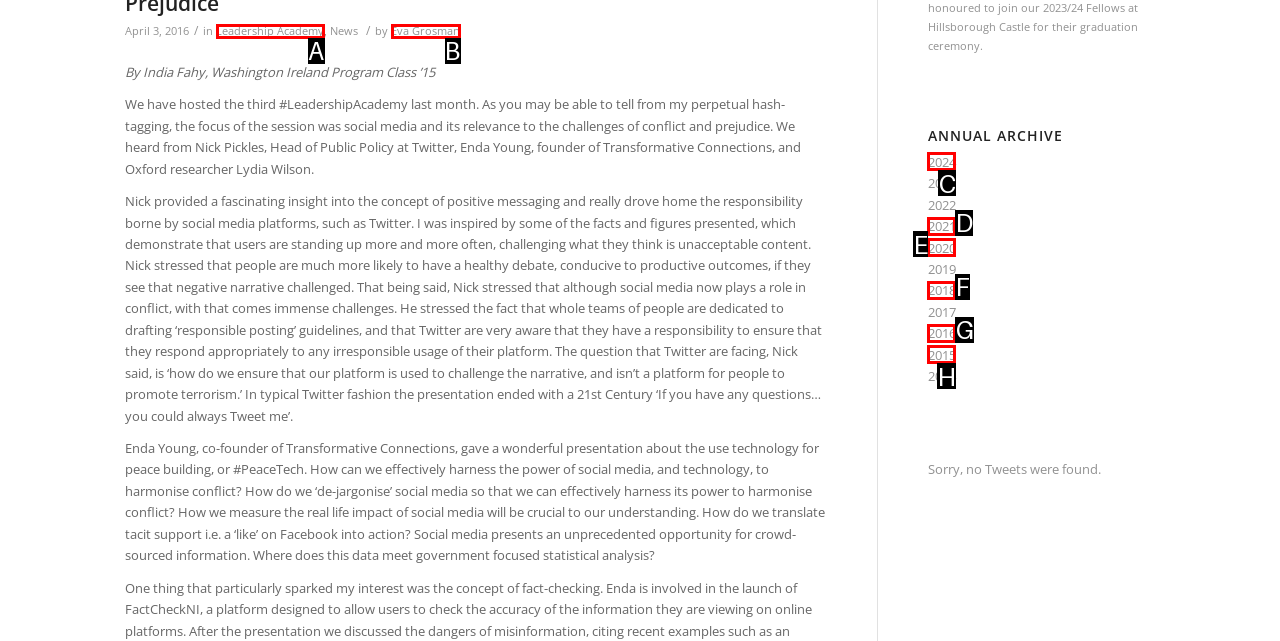Based on the element description: Eva Grosman, choose the best matching option. Provide the letter of the option directly.

B